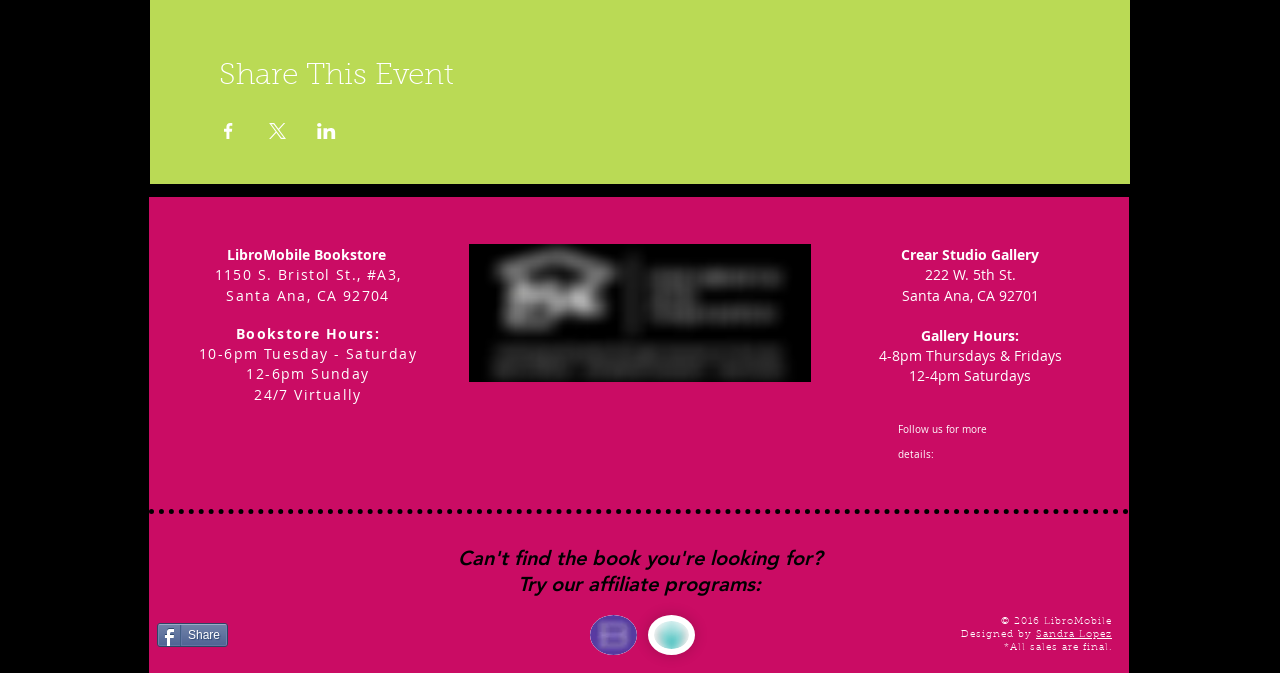What are the bookstore hours?
Provide a one-word or short-phrase answer based on the image.

10-6pm Tue-Sat, 12-6pm Sun, 24/7 Virtually